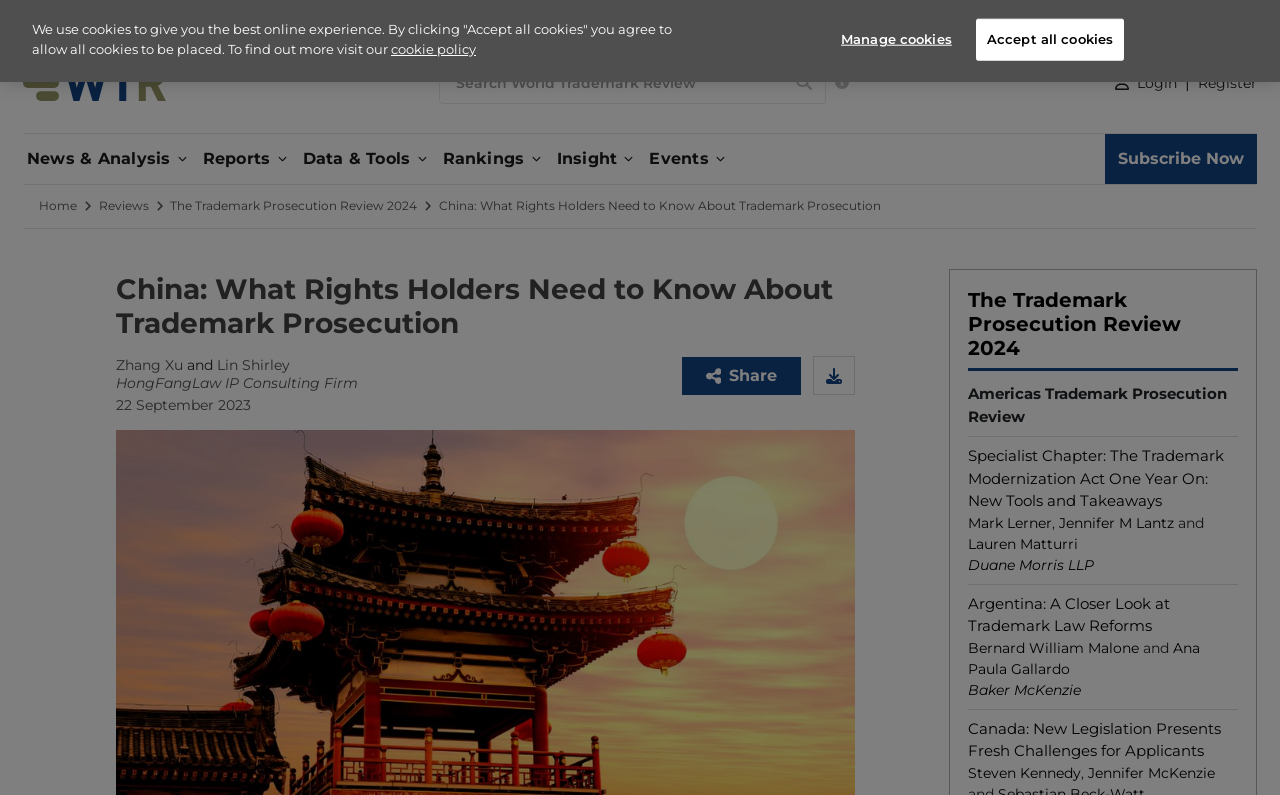Can you show the bounding box coordinates of the region to click on to complete the task described in the instruction: "Share"?

[0.533, 0.449, 0.626, 0.496]